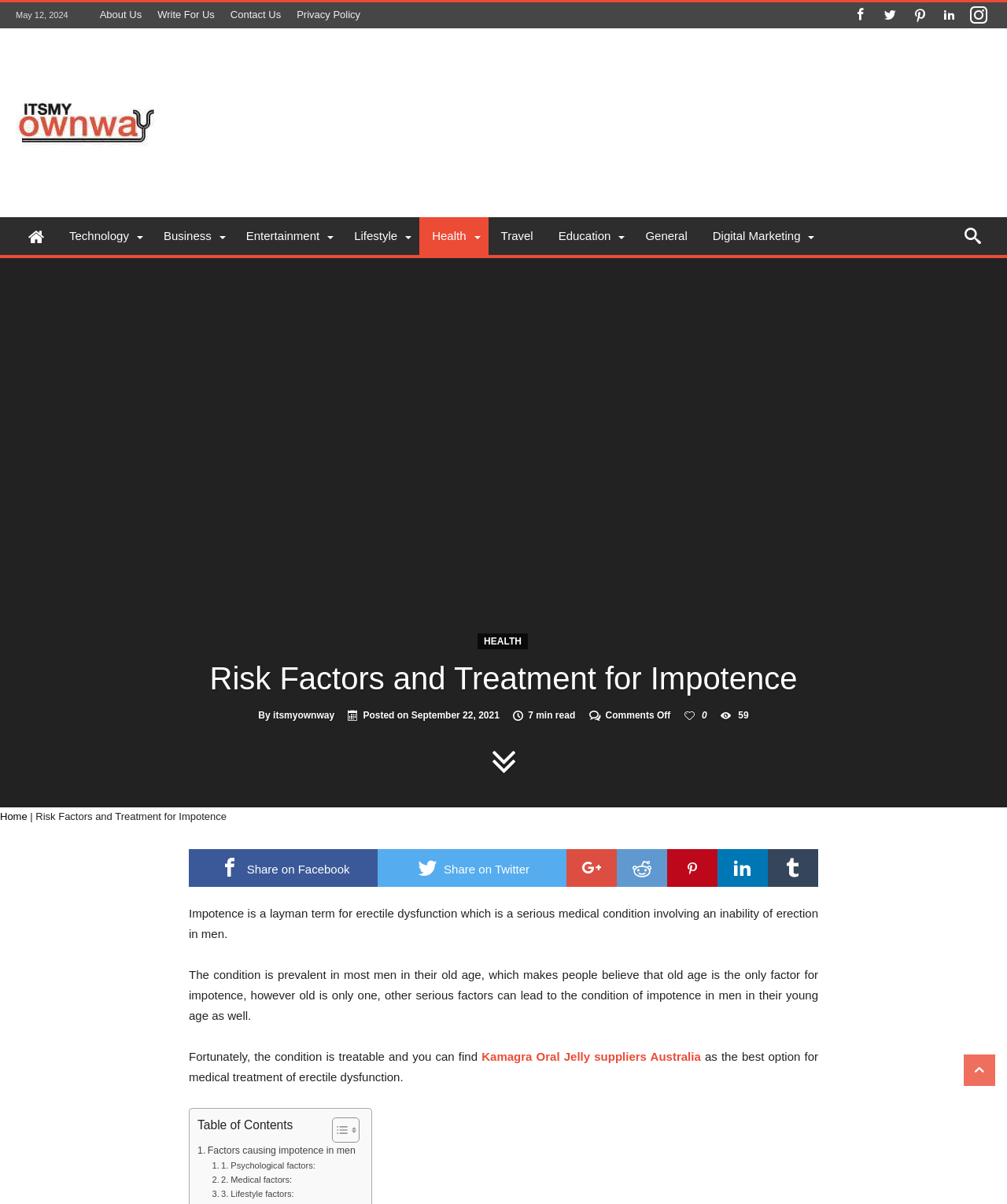Predict the bounding box for the UI component with the following description: "Lifestyle".

[0.339, 0.18, 0.417, 0.212]